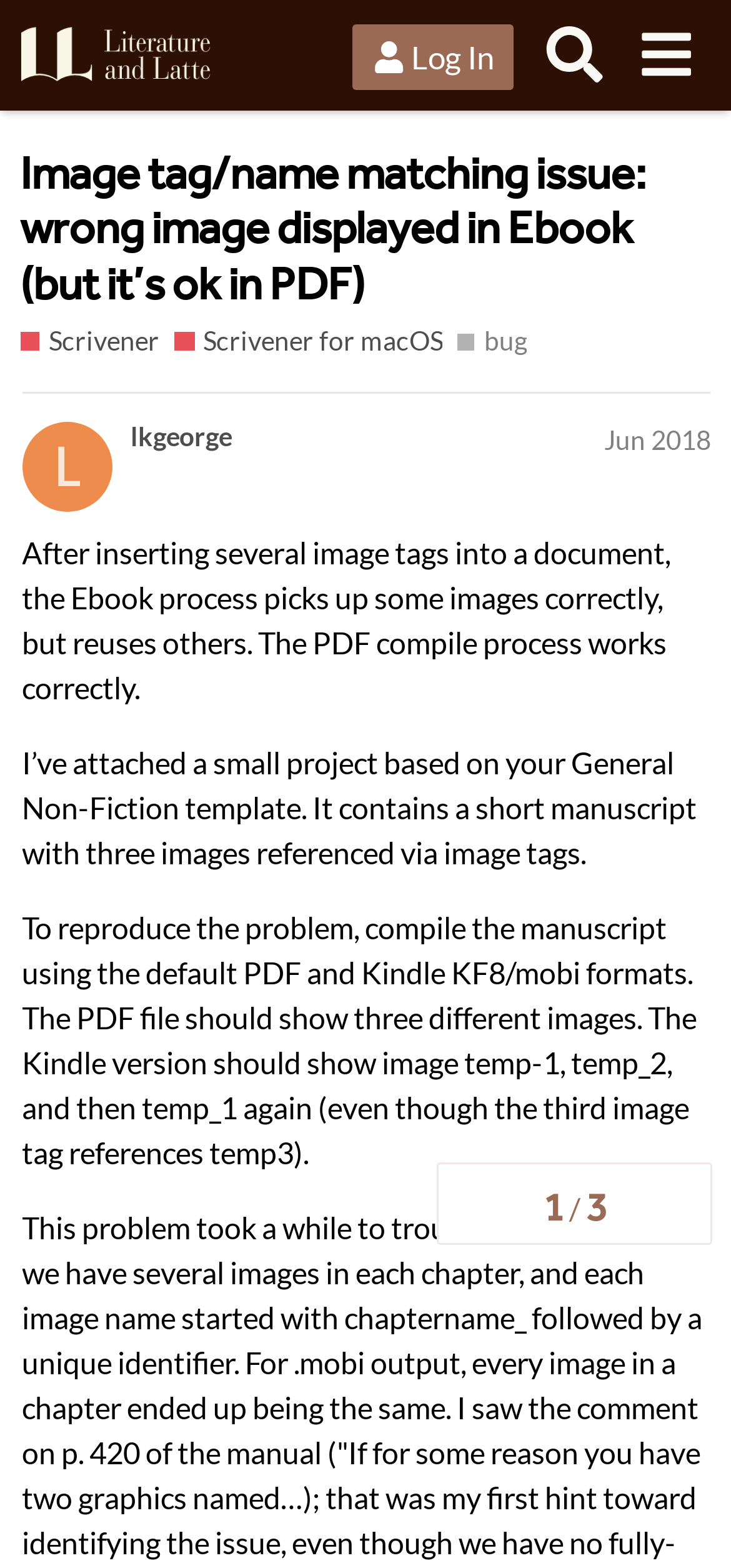Answer the following query concisely with a single word or phrase:
What is the name of the forum?

Literature & Latte Forums